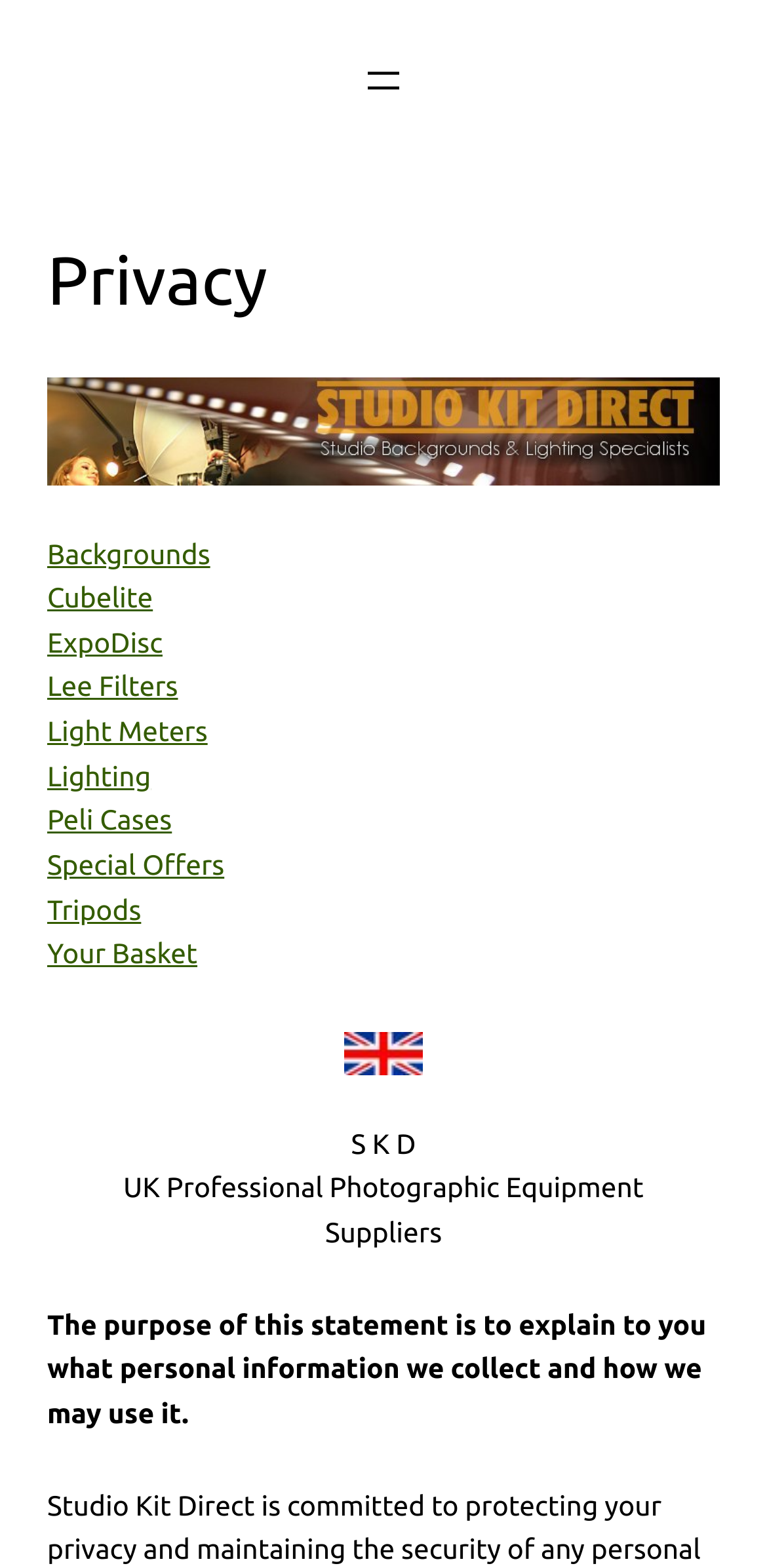Locate the bounding box coordinates of the region to be clicked to comply with the following instruction: "Go to Your Basket". The coordinates must be four float numbers between 0 and 1, in the form [left, top, right, bottom].

[0.062, 0.598, 0.257, 0.618]